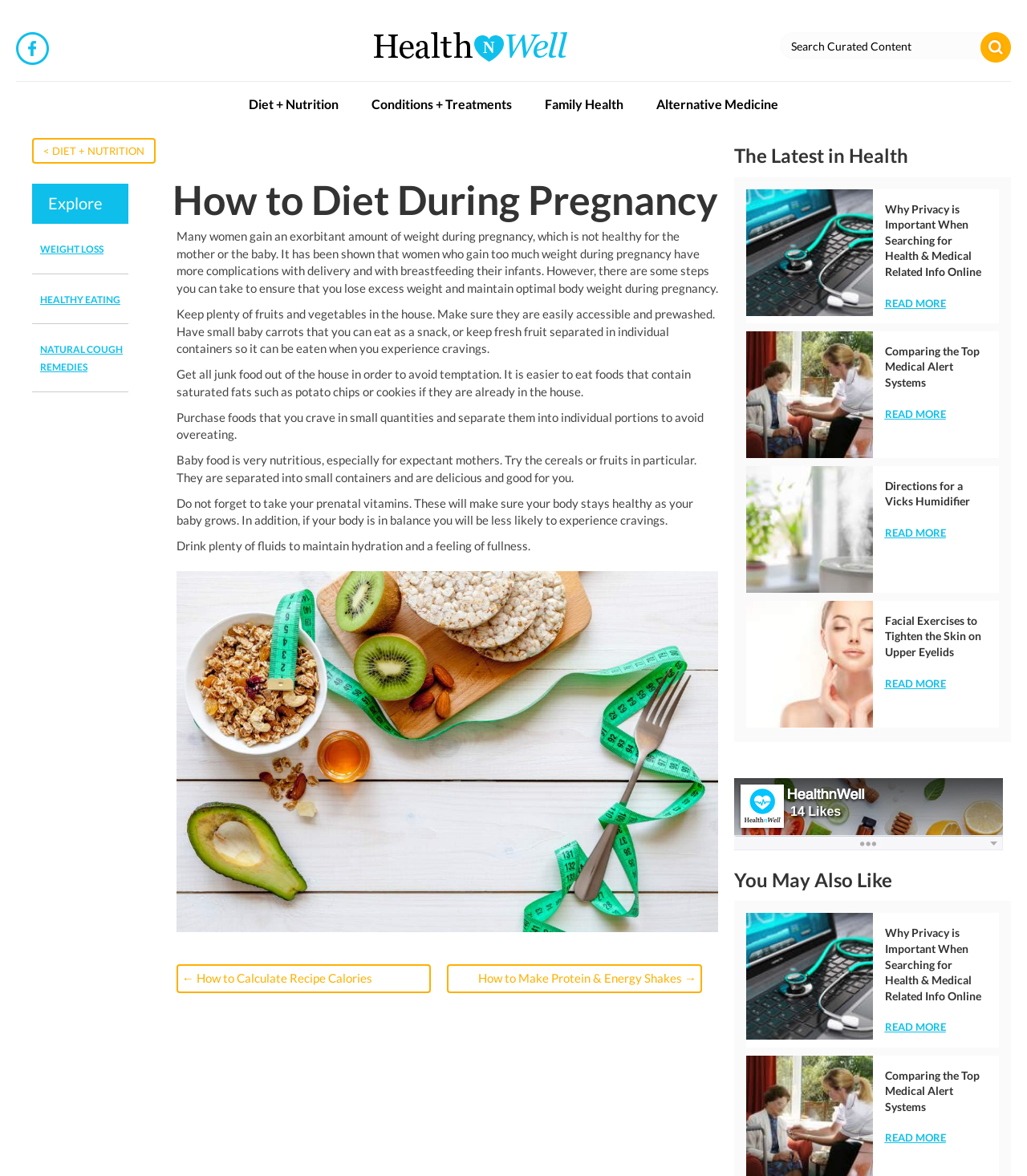From the screenshot, find the bounding box of the UI element matching this description: "name="q" placeholder="Search Curated Content"". Supply the bounding box coordinates in the form [left, top, right, bottom], each a float between 0 and 1.

[0.759, 0.027, 0.974, 0.05]